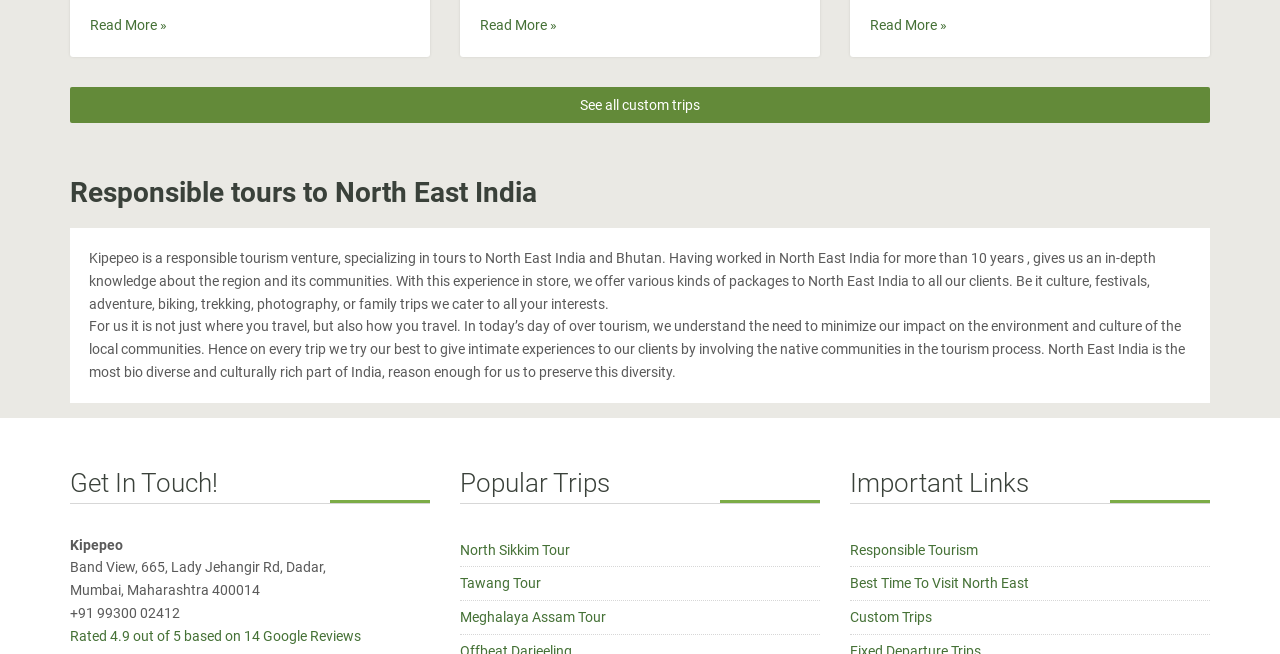Can you specify the bounding box coordinates of the area that needs to be clicked to fulfill the following instruction: "Learn about Responsible Tourism"?

[0.664, 0.755, 0.764, 0.779]